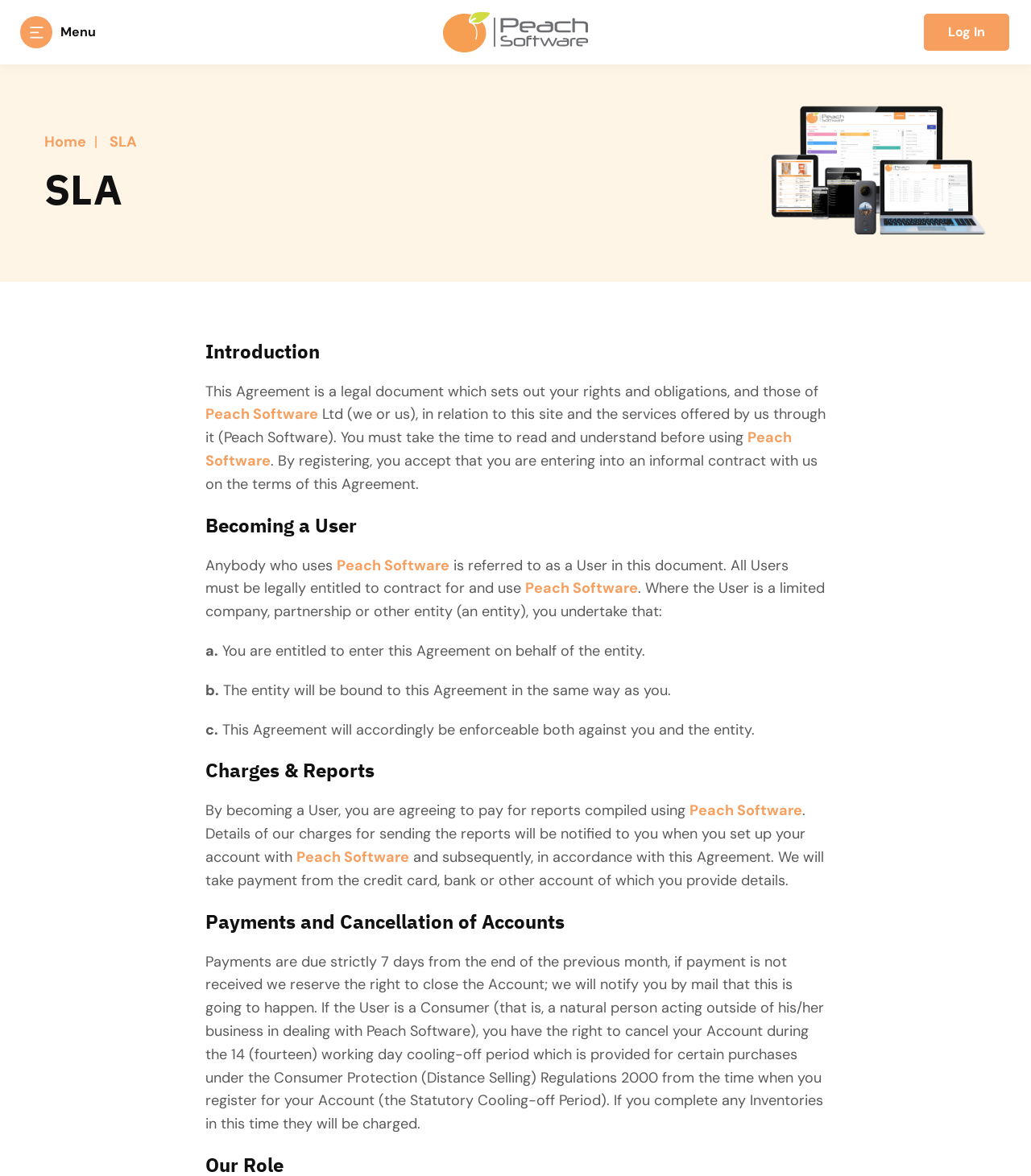Describe all the key features of the webpage in detail.

The webpage is about Peach Software, a property inventory report software mobile app, and its terms and conditions. At the top left, there is a "Menu" link, and next to it, the company logo "Peach Software" with a link to the homepage. On the top right, there is a "Log In" link.

Below the top navigation, there are several sections. The first section is about SLA (Service Level Agreement), which includes a heading, an image, and a brief introduction to the agreement. 

The next section is about the introduction to the agreement, which explains that it is a legal document outlining the rights and obligations of users and Peach Software. This section includes several paragraphs of text, with links to Peach Software scattered throughout.

Following this, there are sections about becoming a user, charges and reports, and payments and cancellation of accounts. Each section has a heading and several paragraphs of text, with links to Peach Software and other relevant information. The text explains the terms and conditions of using the software, including the requirements for users, payment terms, and cancellation policies.

Throughout the page, there are several links to Peach Software, as well as headings and images that break up the text and provide visual interest. The overall layout is organized and easy to follow, with clear headings and concise text.